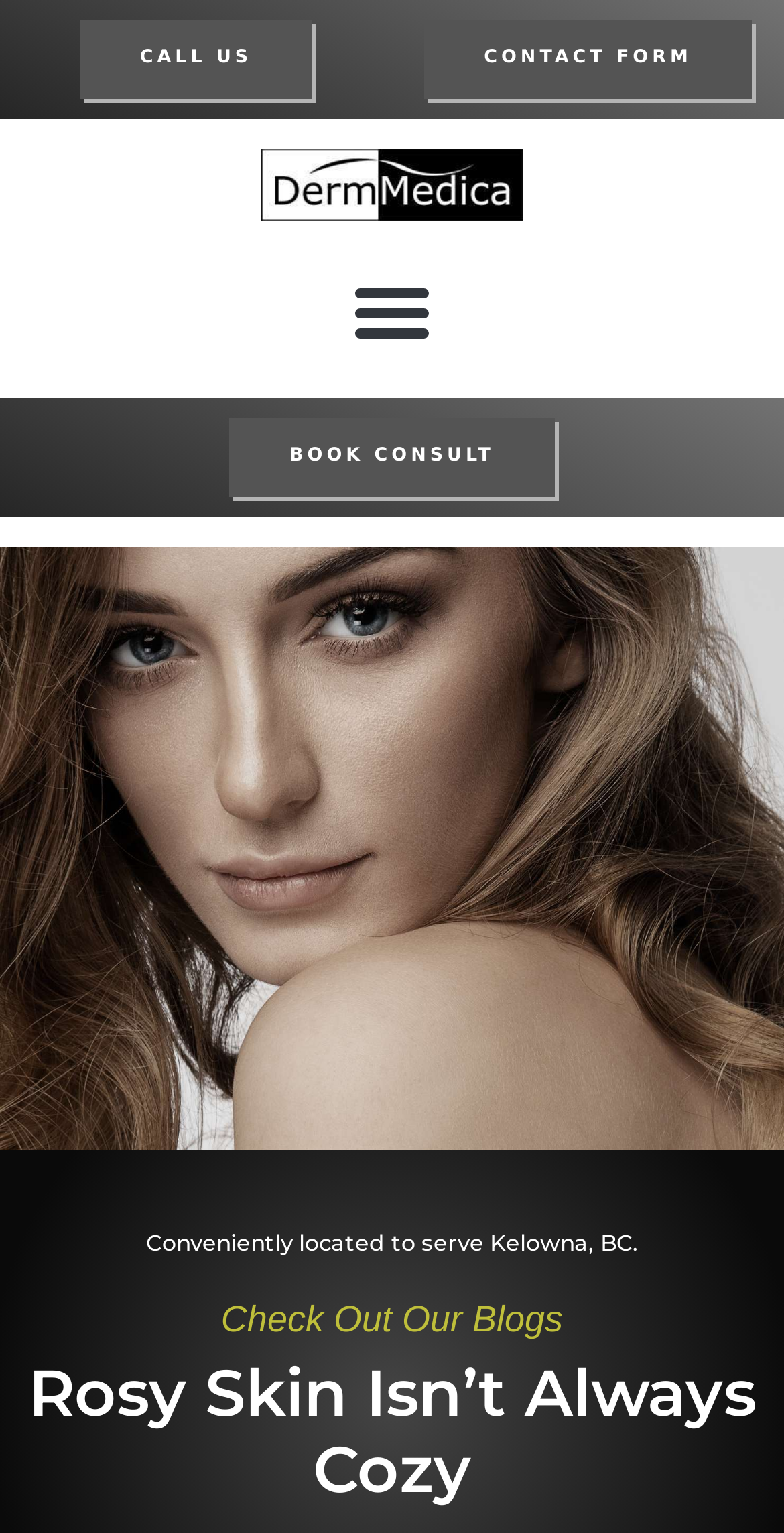Respond with a single word or phrase:
How many headings are on the webpage?

2